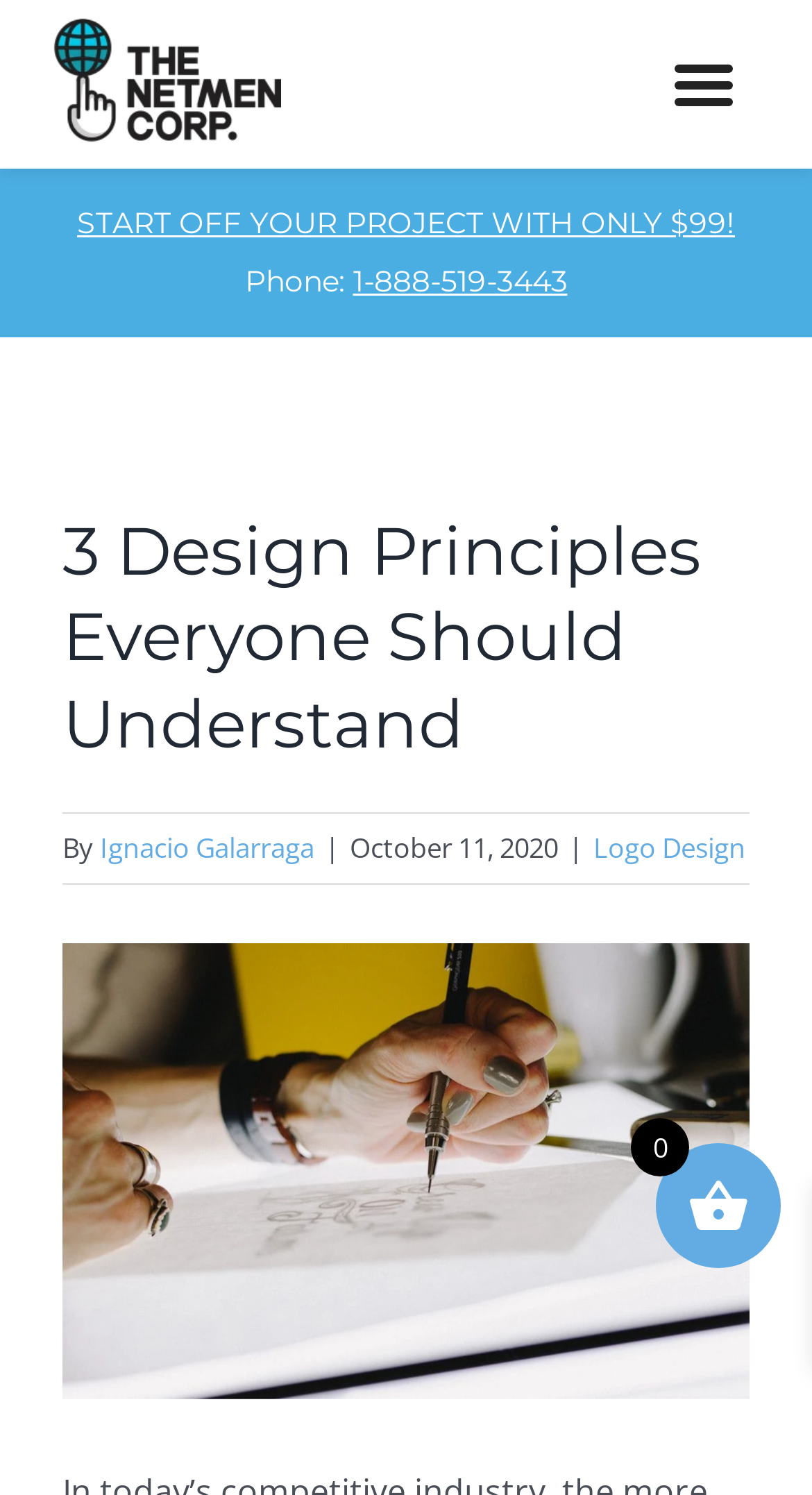Answer the following query concisely with a single word or phrase:
What is the phone number?

1-888-519-3443